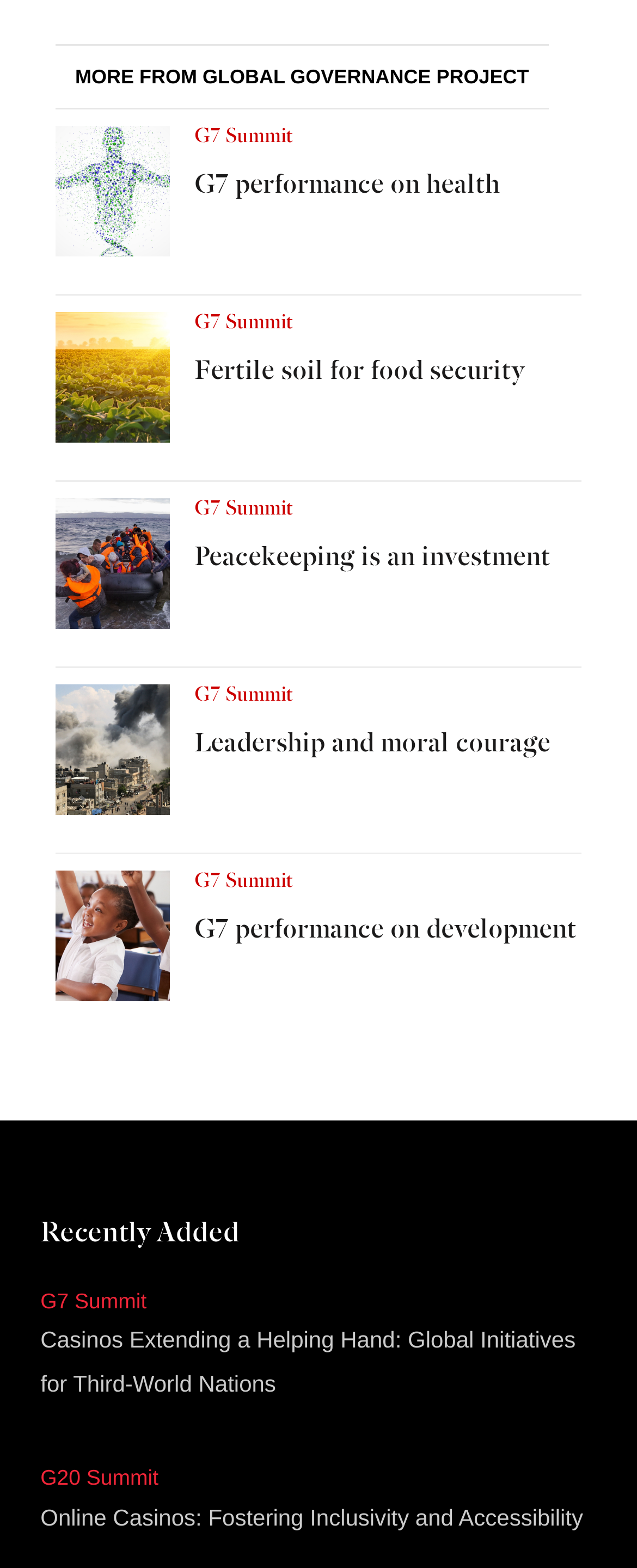What is the title of the first tab? Please answer the question using a single word or phrase based on the image.

MORE FROM GLOBAL GOVERNANCE PROJECT